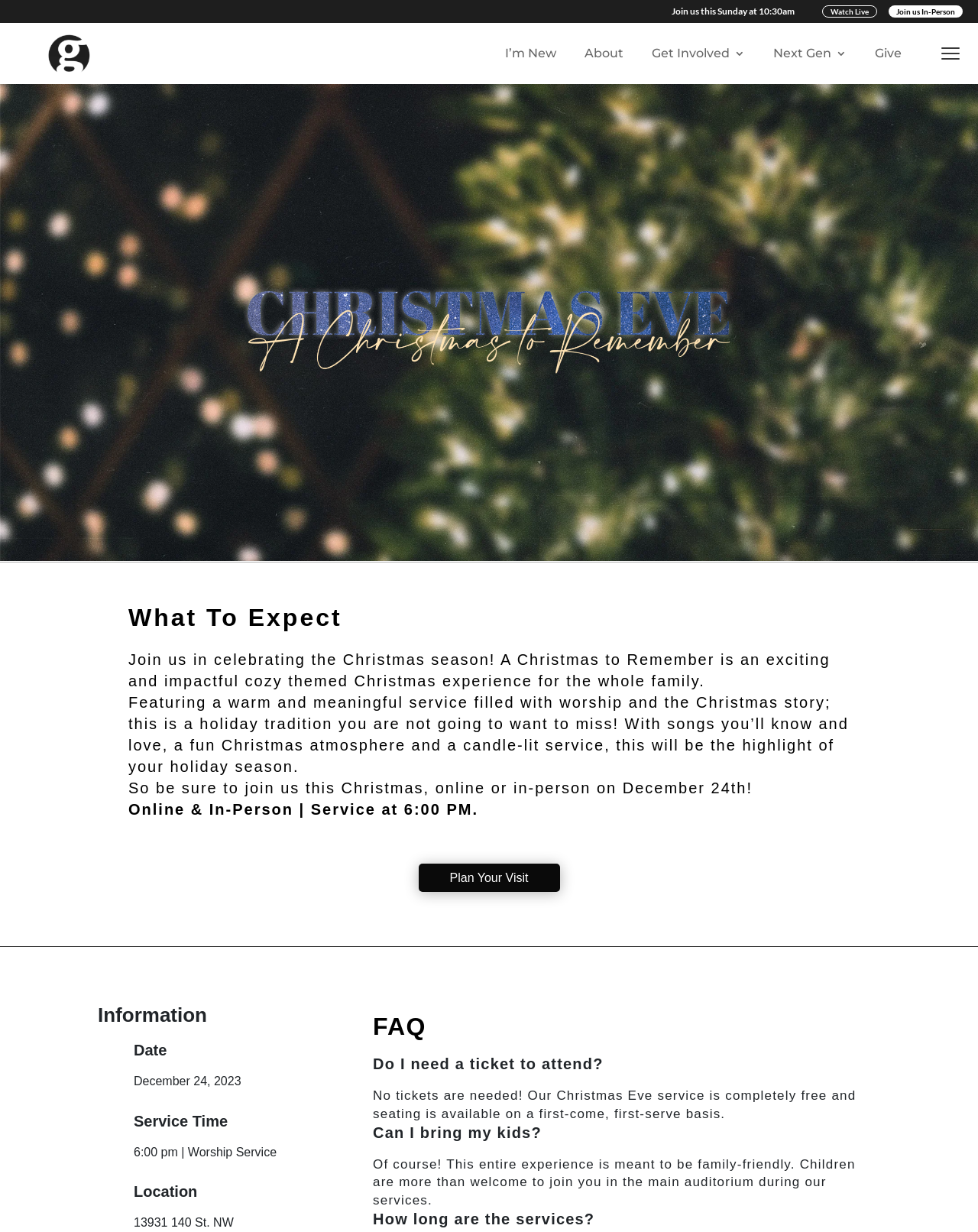Please specify the bounding box coordinates for the clickable region that will help you carry out the instruction: "Click the Gateway Logo".

[0.047, 0.034, 0.094, 0.049]